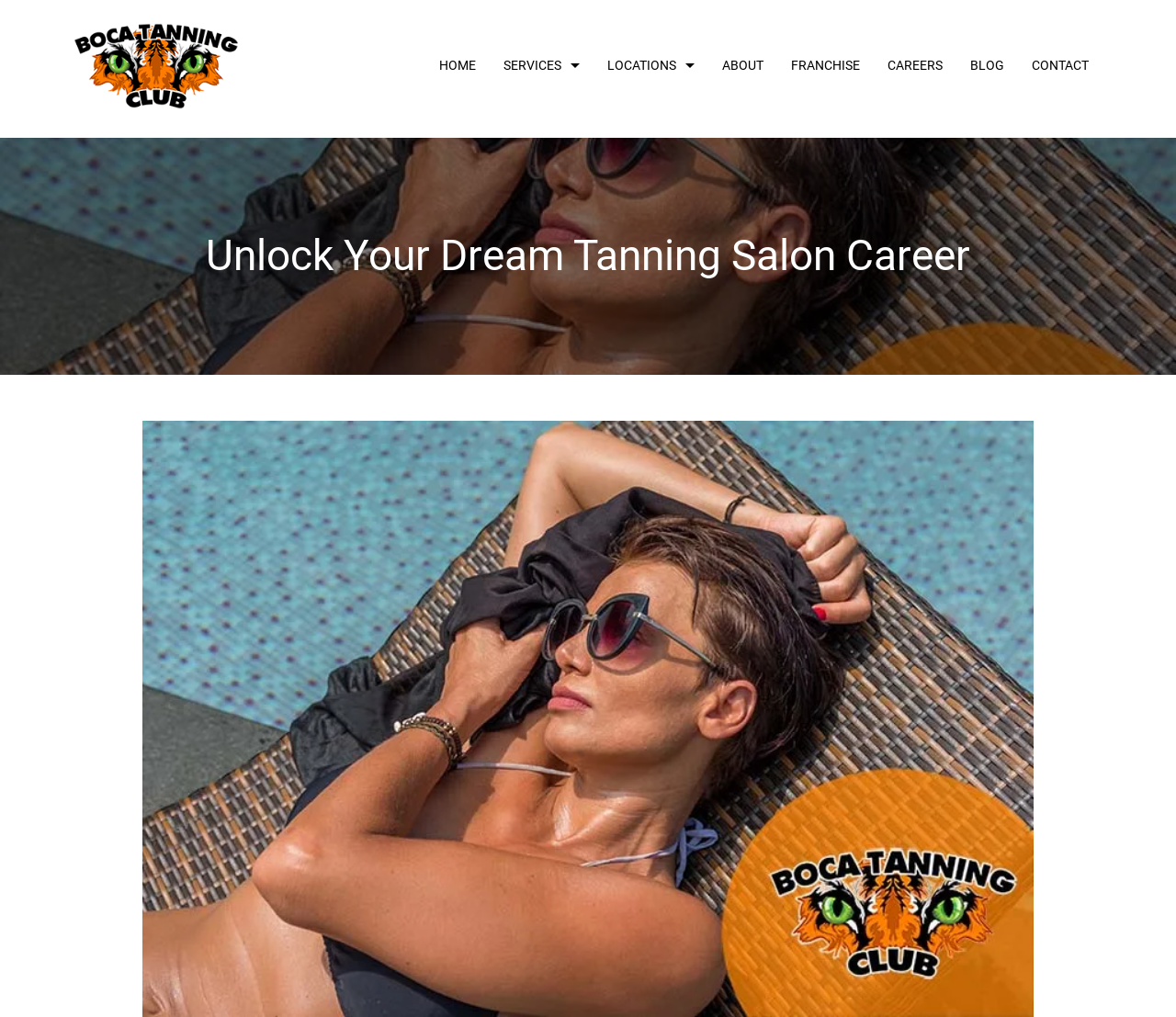Respond to the following question using a concise word or phrase: 
How many links are in the navigation menu?

8